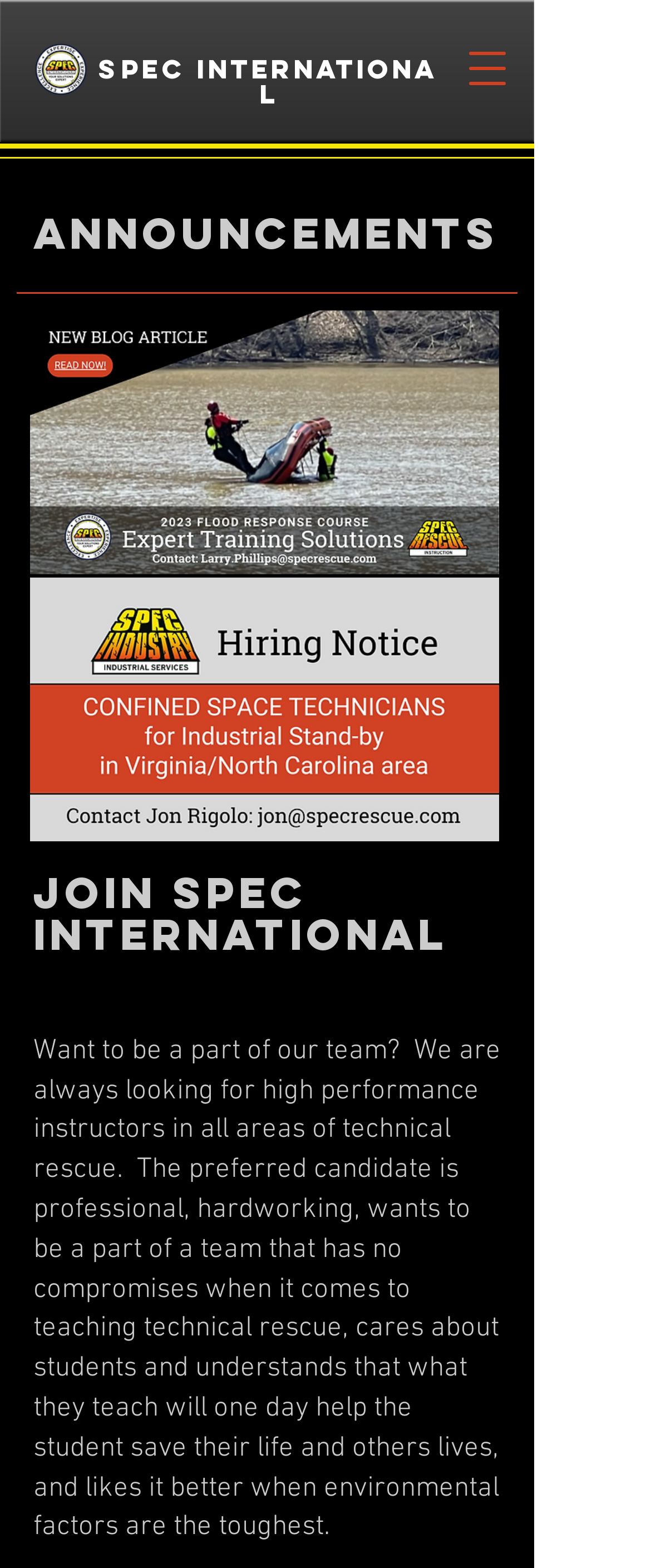What is the industry mentioned in the hiring notice?
Answer the question based on the image using a single word or a brief phrase.

technical rescue